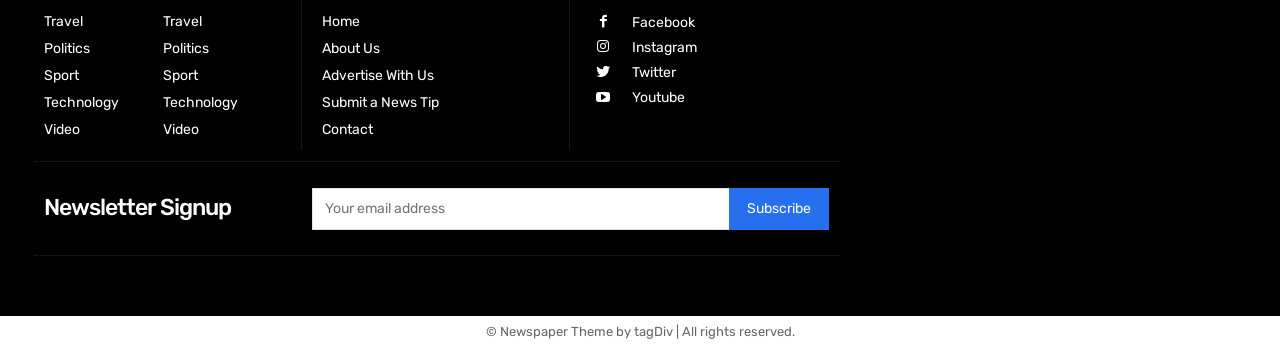Specify the bounding box coordinates for the region that must be clicked to perform the given instruction: "Enter email address".

[0.244, 0.543, 0.569, 0.665]